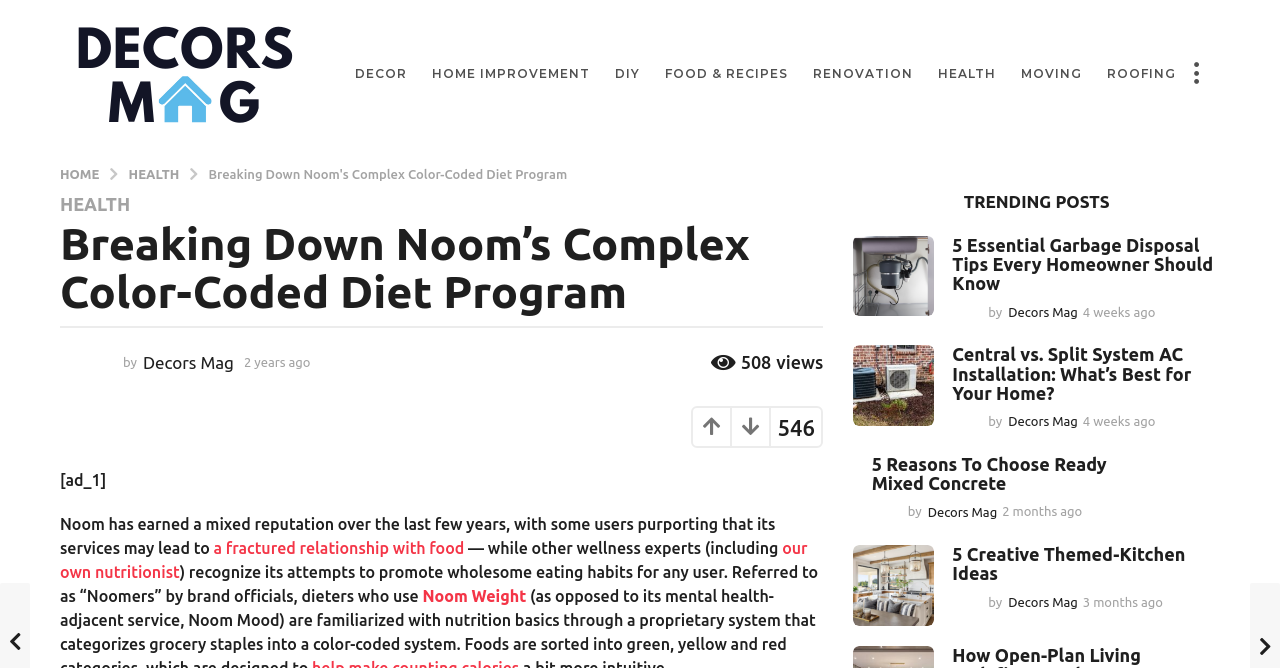Determine the bounding box coordinates of the element's region needed to click to follow the instruction: "Click on the 'HEALTH' link". Provide these coordinates as four float numbers between 0 and 1, formatted as [left, top, right, bottom].

[0.733, 0.08, 0.778, 0.14]